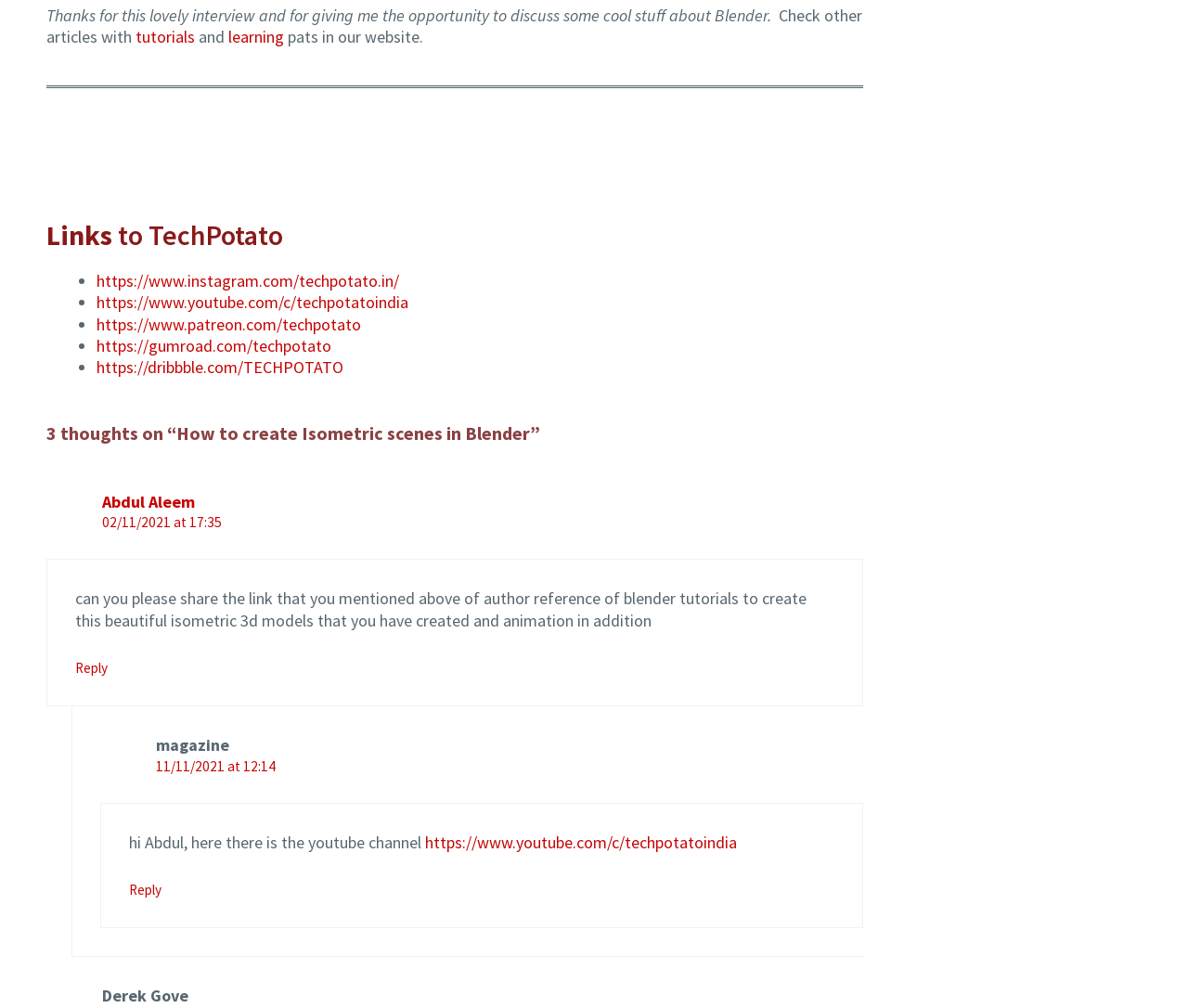What is the topic of the article?
Please look at the screenshot and answer using one word or phrase.

Isometric scenes in Blender